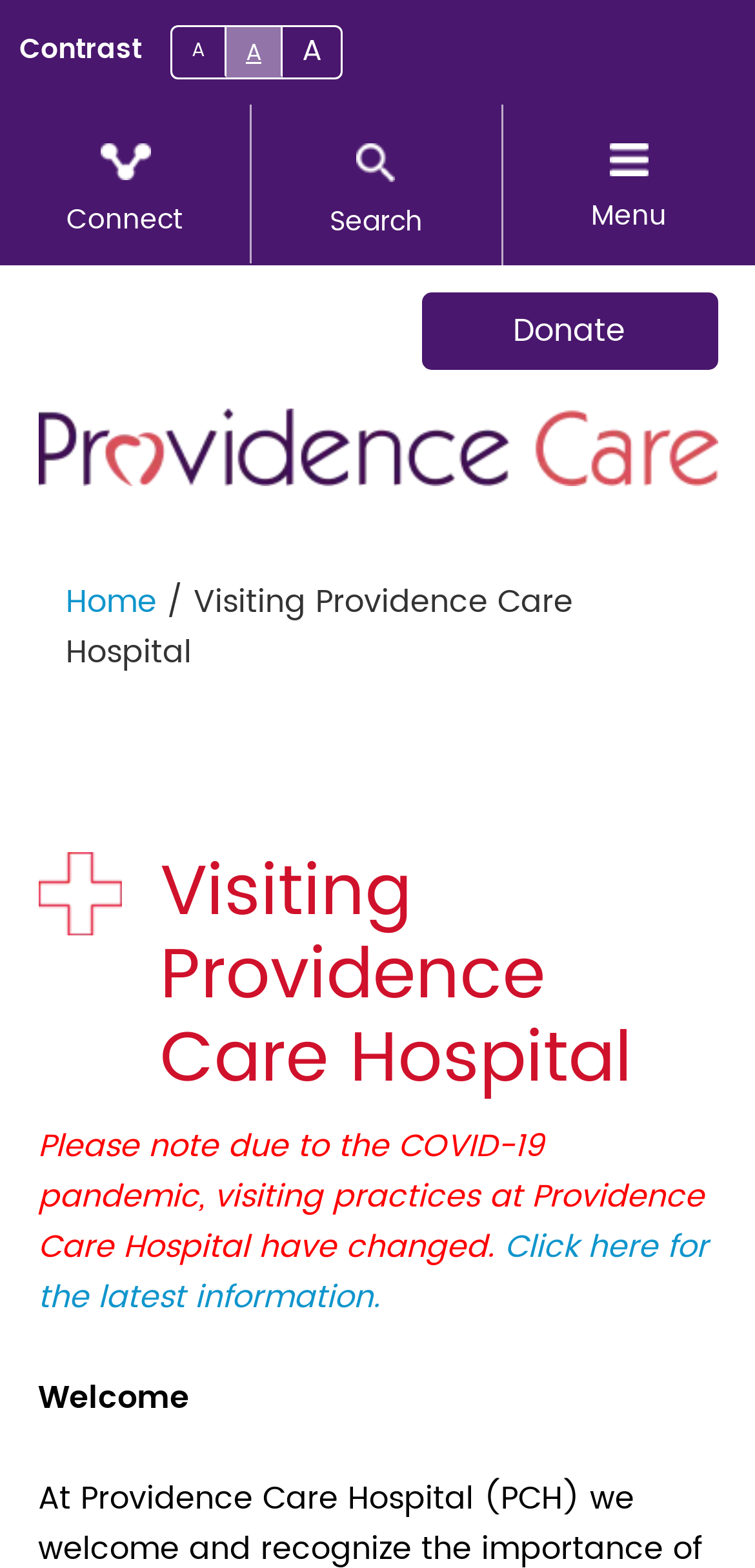Identify the bounding box coordinates of the area you need to click to perform the following instruction: "Search the website".

[0.333, 0.066, 0.667, 0.169]